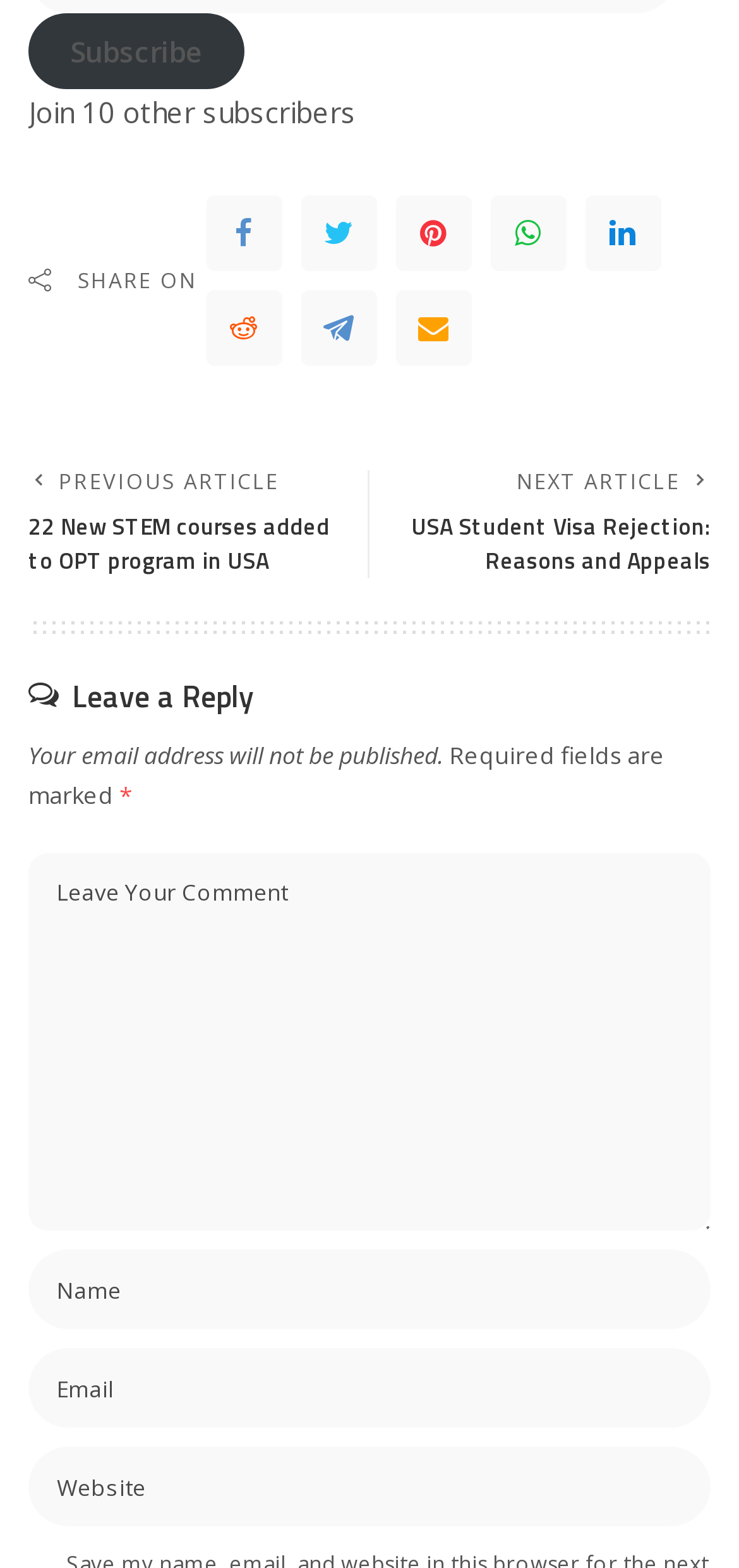What is the purpose of the textbox at the bottom?
Please analyze the image and answer the question with as much detail as possible.

The textbox is located under the 'Leave a Reply' heading, and there are multiple textboxes with labels and a 'Required fields are marked' note. This suggests that the purpose of the textbox is to leave a reply or comment on the article.